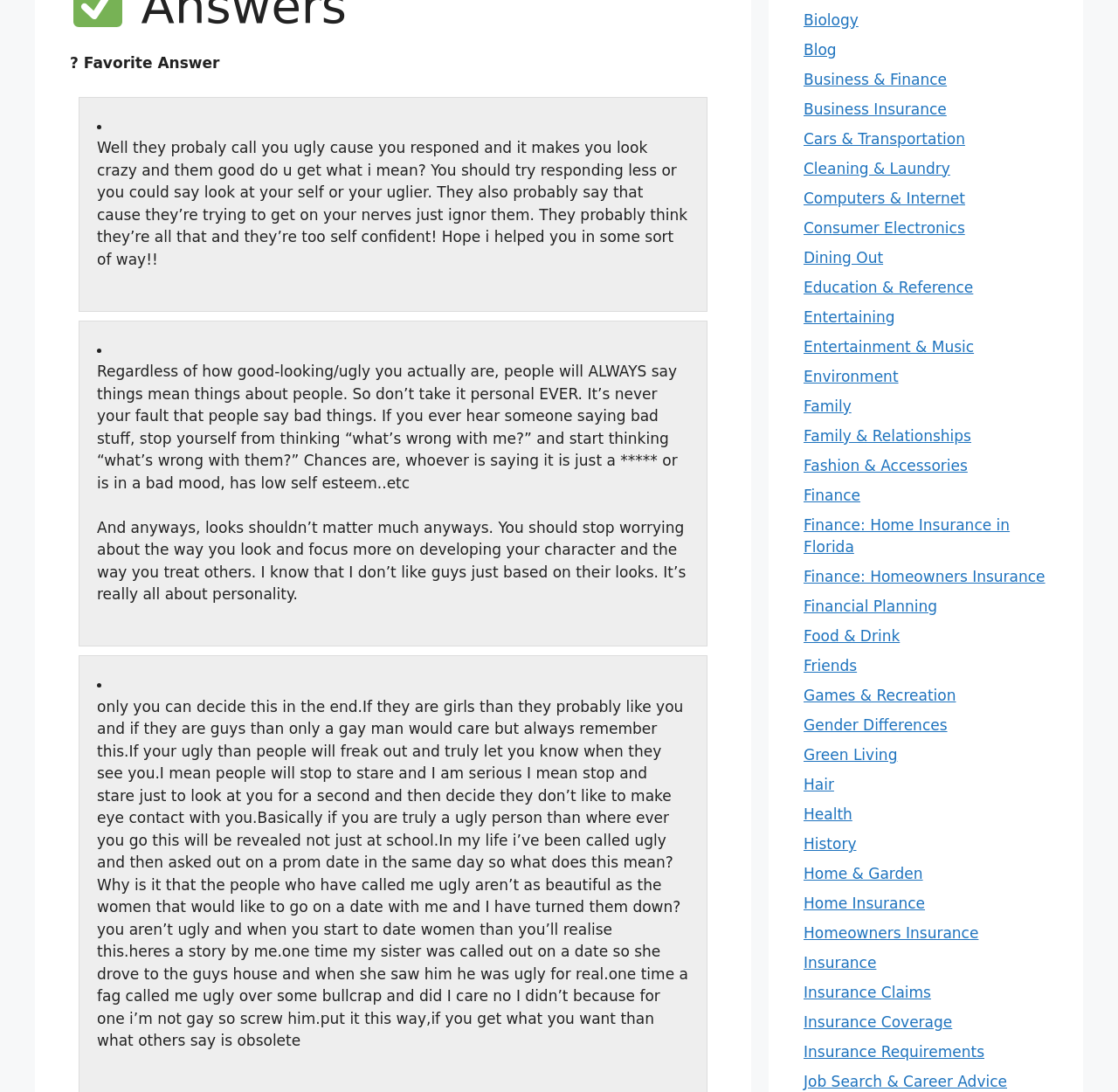Using the description "Hair", predict the bounding box of the relevant HTML element.

[0.719, 0.71, 0.746, 0.726]